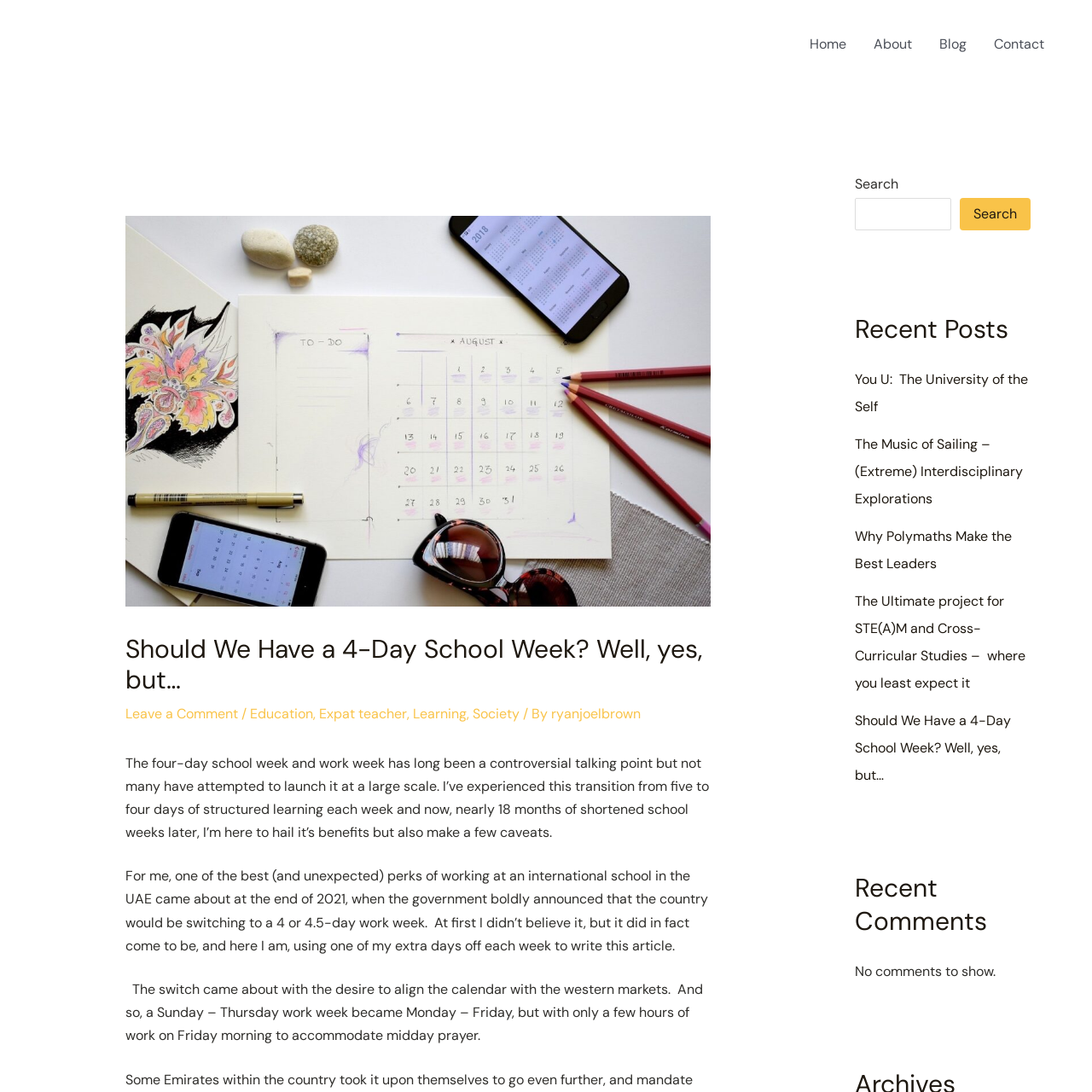Are there any comments on the article?
Please provide a comprehensive answer based on the visual information in the image.

The 'Recent Comments' section states that there are 'No comments to show', which indicates that there are no comments on the article. This suggests that the article has not received any comments from readers.